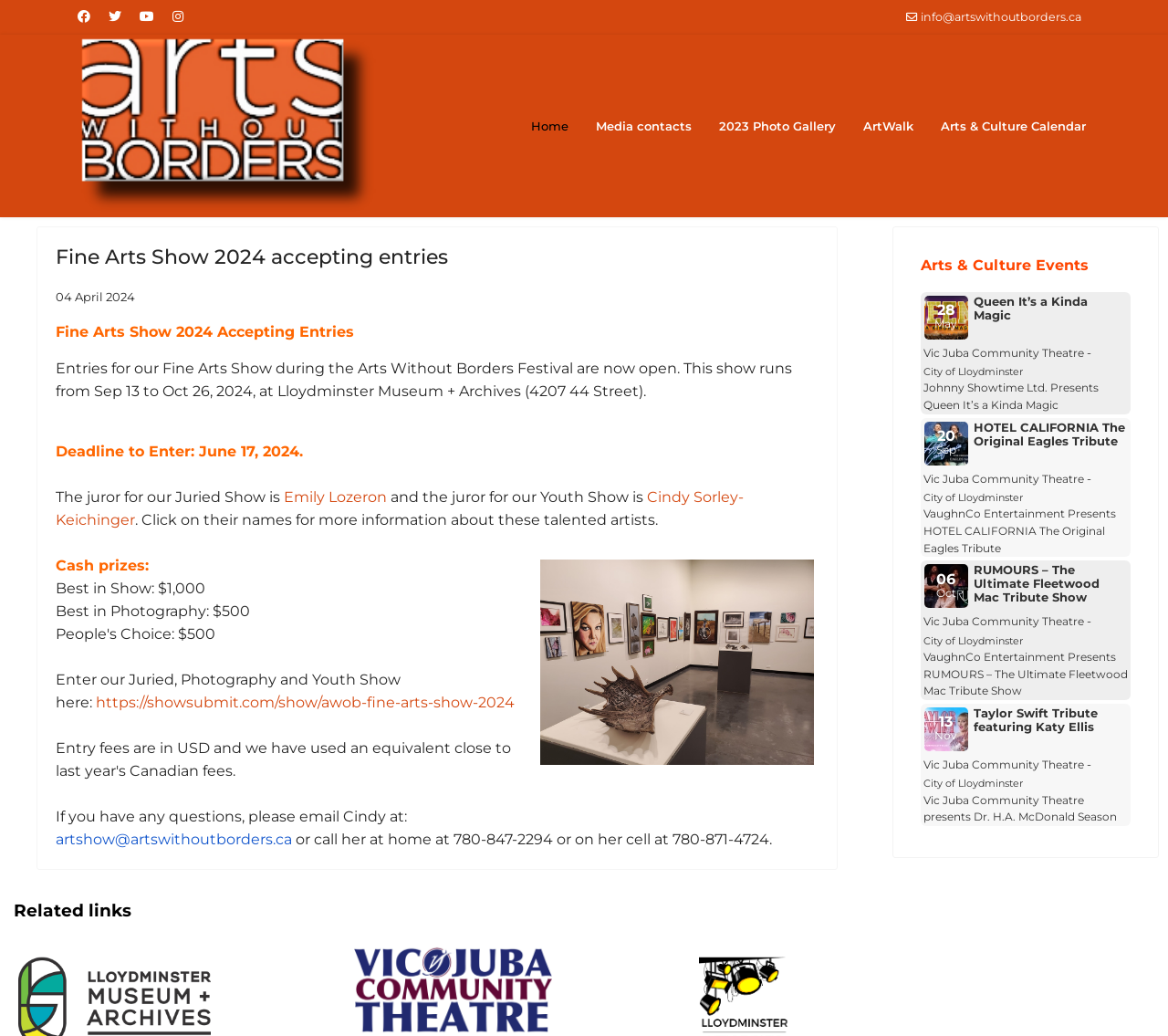Refer to the screenshot and answer the following question in detail:
How many social media links are available?

I counted the number of social media links at the top of the webpage, which are Facebook, Twitter, Youtube, and Instagram, and found that there are 4 social media links available.